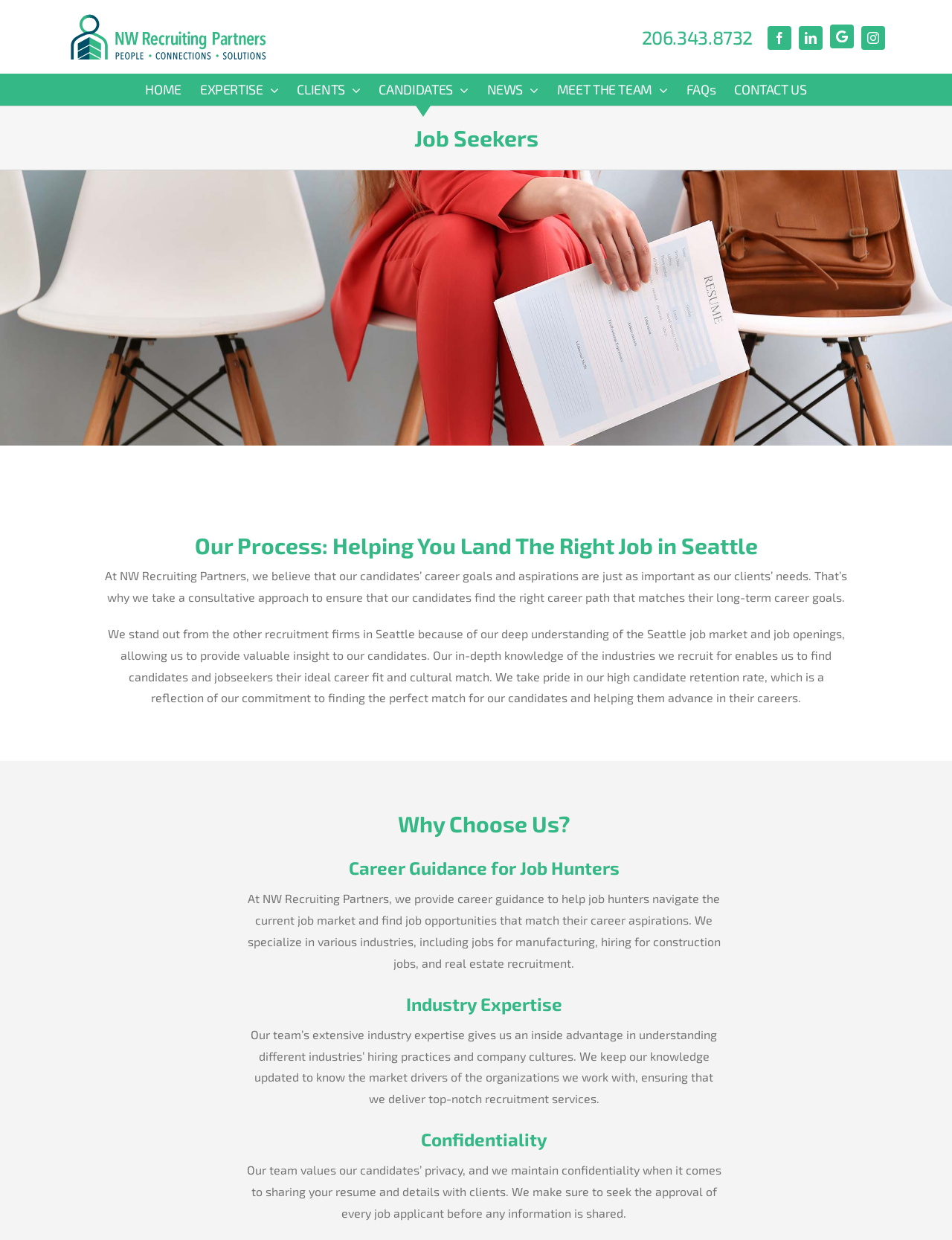Respond to the question below with a single word or phrase:
What is NW Recruiting Partners' approach to candidate confidentiality?

Maintaining confidentiality